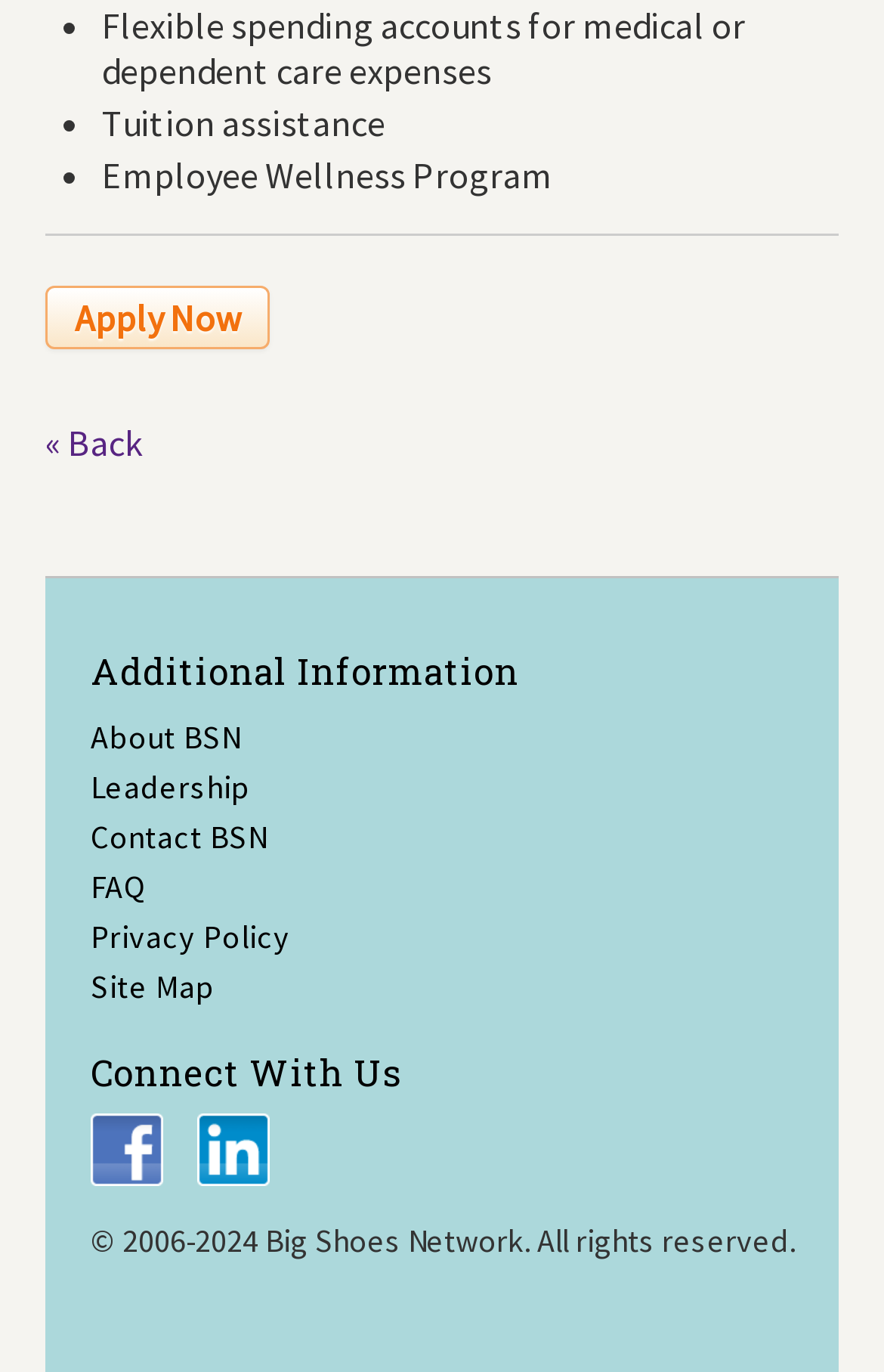Find the bounding box coordinates of the area to click in order to follow the instruction: "Go back".

[0.051, 0.305, 0.162, 0.339]